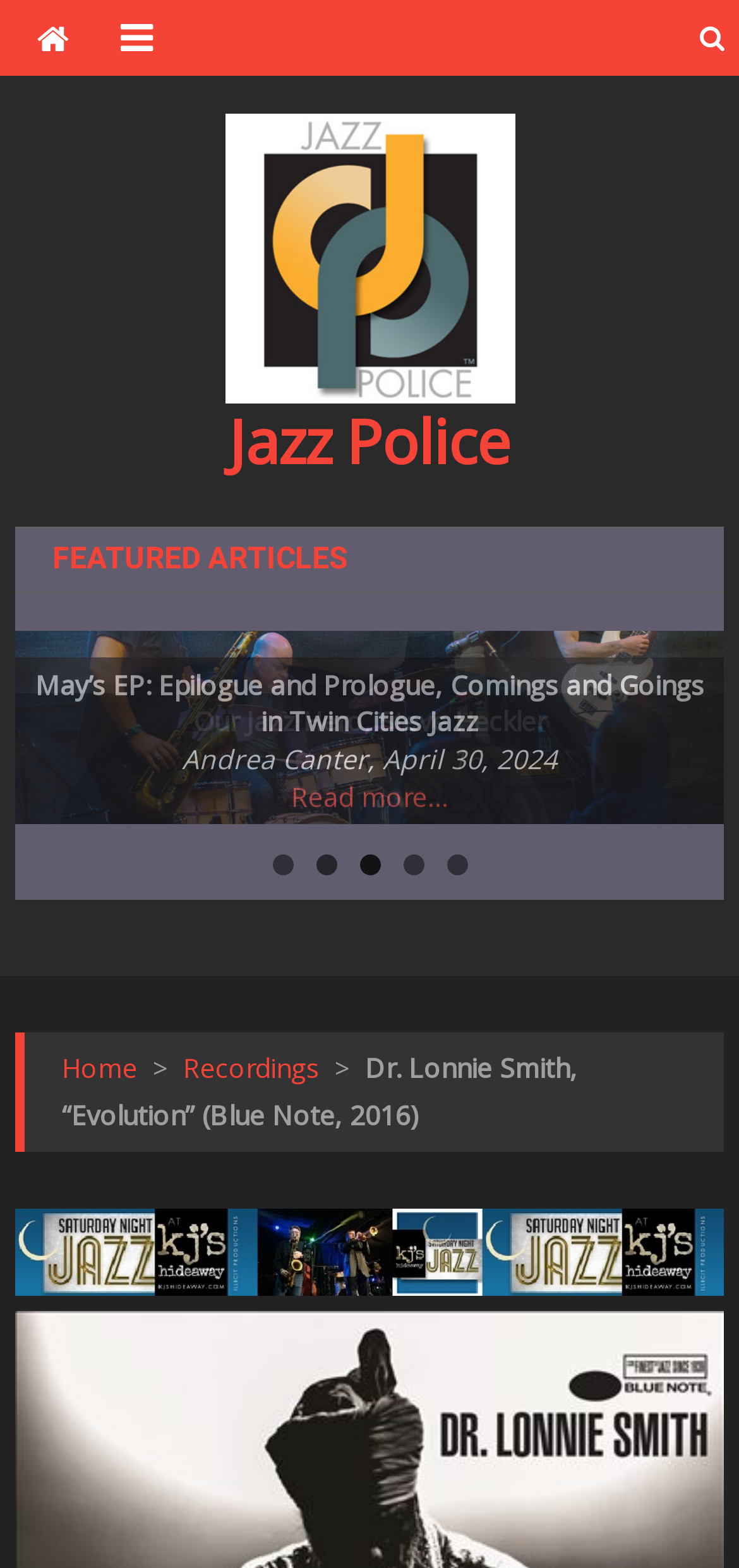Determine the bounding box coordinates of the UI element described by: "Home".

[0.084, 0.67, 0.187, 0.693]